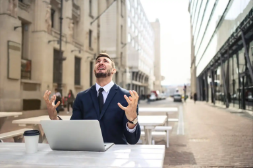What is in front of the man?
Utilize the image to construct a detailed and well-explained answer.

The image shows a laptop placed in front of the man on the café table, which is open but not facing the viewer, implying that he may be dealing with an issue related to work or study.